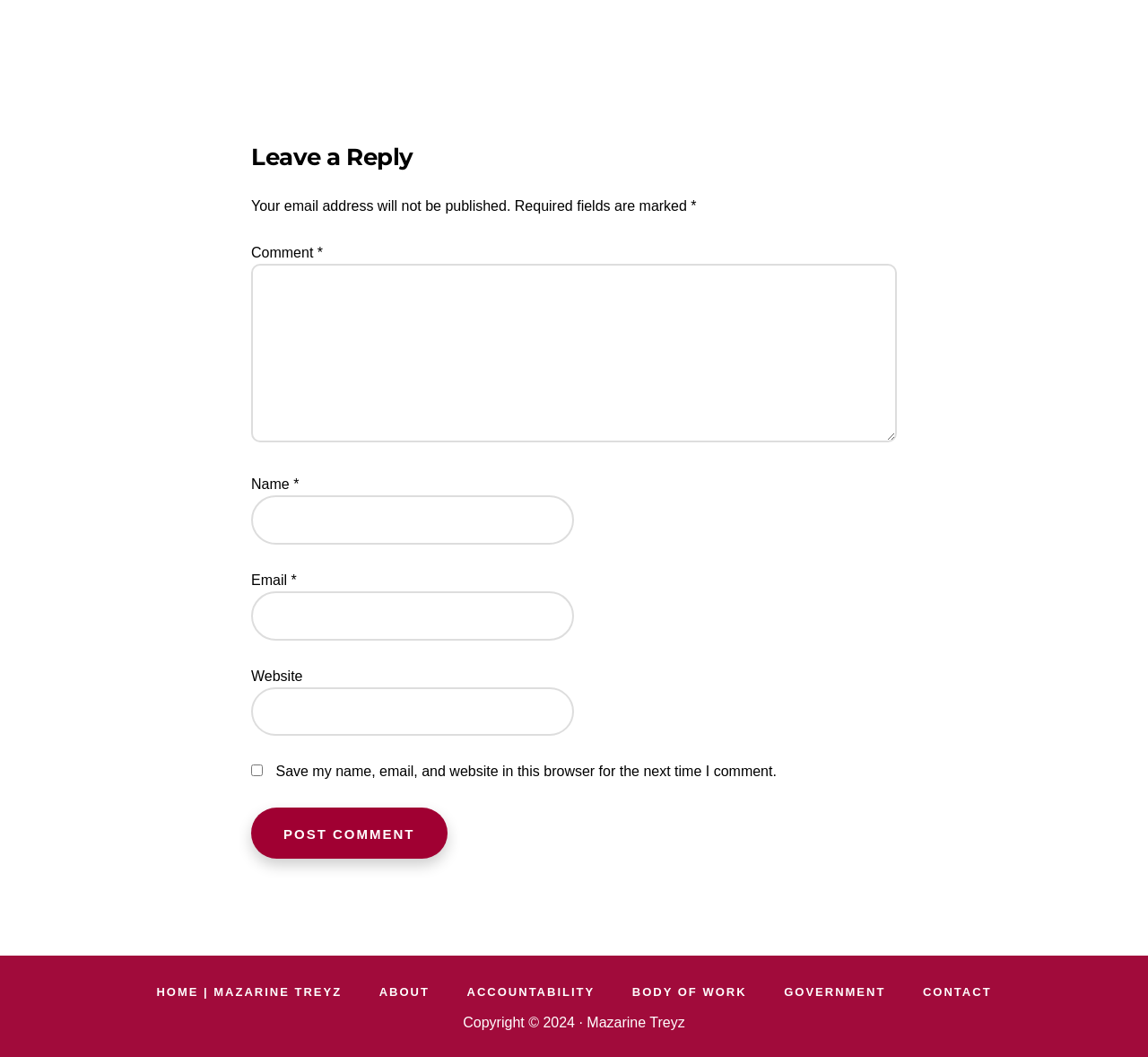Please determine the bounding box coordinates of the section I need to click to accomplish this instruction: "Enter your name".

[0.219, 0.469, 0.5, 0.515]